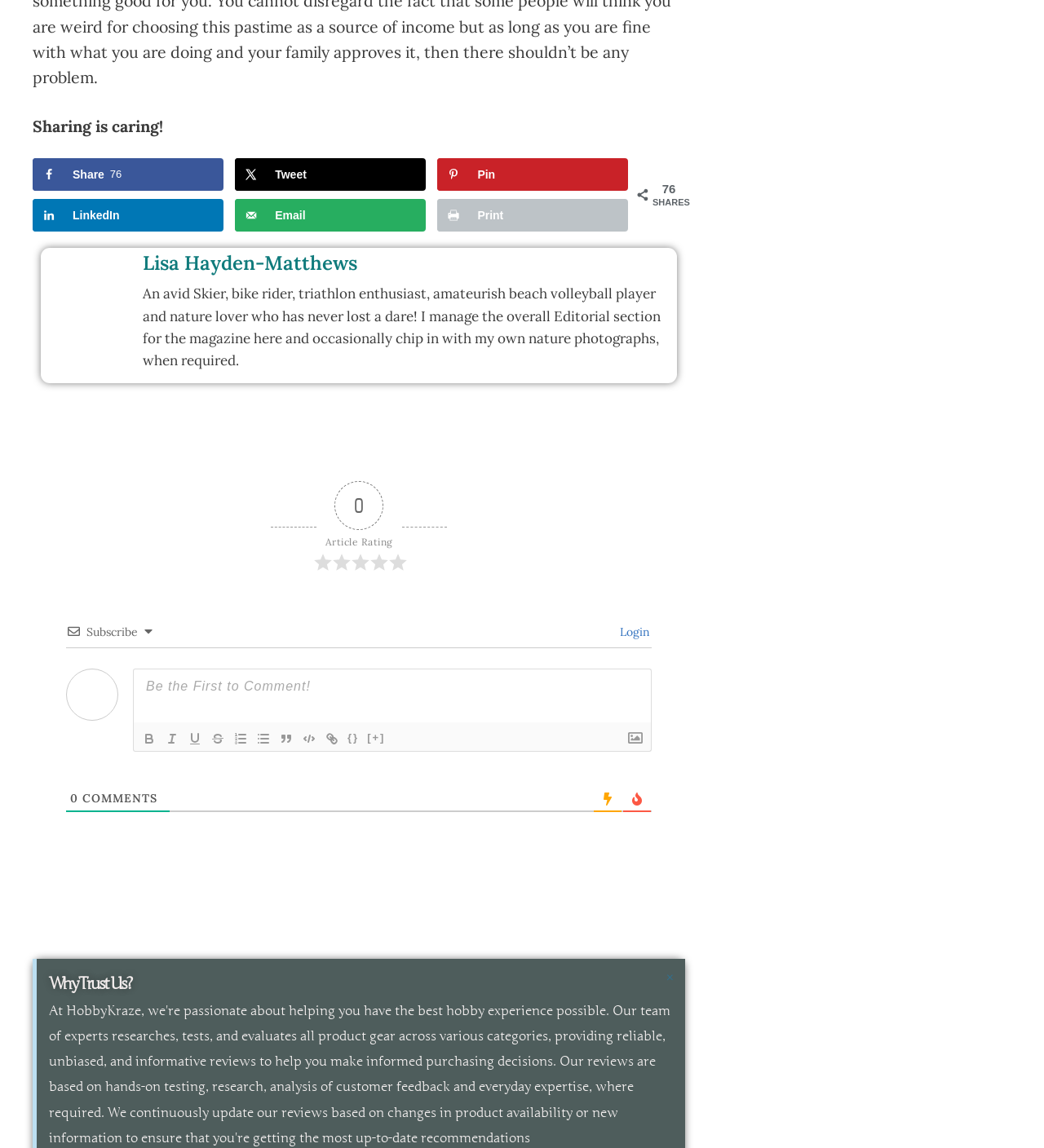What is the section below the author's description about?
Look at the image and answer the question with a single word or phrase.

Article Rating